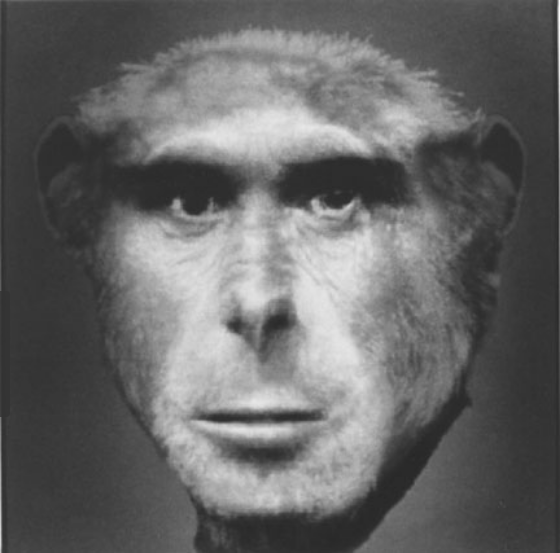Offer a detailed narrative of what is shown in the image.

The image titled "Evolution II" features a striking black-and-white portrayal that blends human and primate characteristics, creating a thought-provoking representation of identity and evolution. The photograph is part of the collection by artist Nancy Burson, who is known for her innovative approaches to visual storytelling. This specific work, created in 1984, is a gelatin silver print that measures approximately 7 inches by 7.25 inches, with a mat size of 16 inches by 20 inches. The photograph explores themes of anthropomorphism, challenging viewers to reflect on the similarities and differences between humans and our primate relatives. Burson's work extends beyond mere representation, inviting a dialogue about the nature of evolution and what it means to be human.